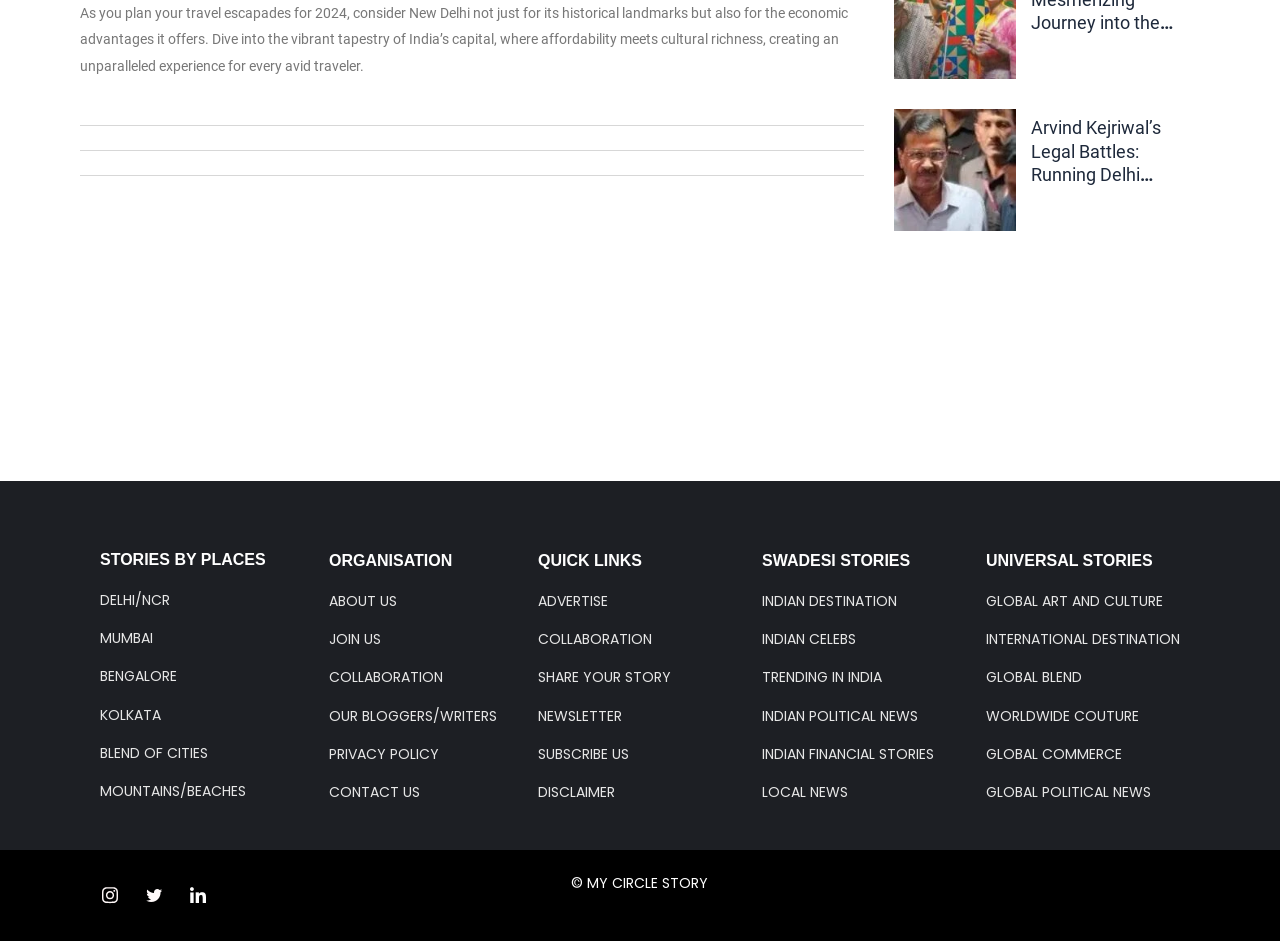Provide the bounding box coordinates of the UI element this sentence describes: "GLOBAL ART AND CULTURE".

[0.77, 0.628, 0.909, 0.649]